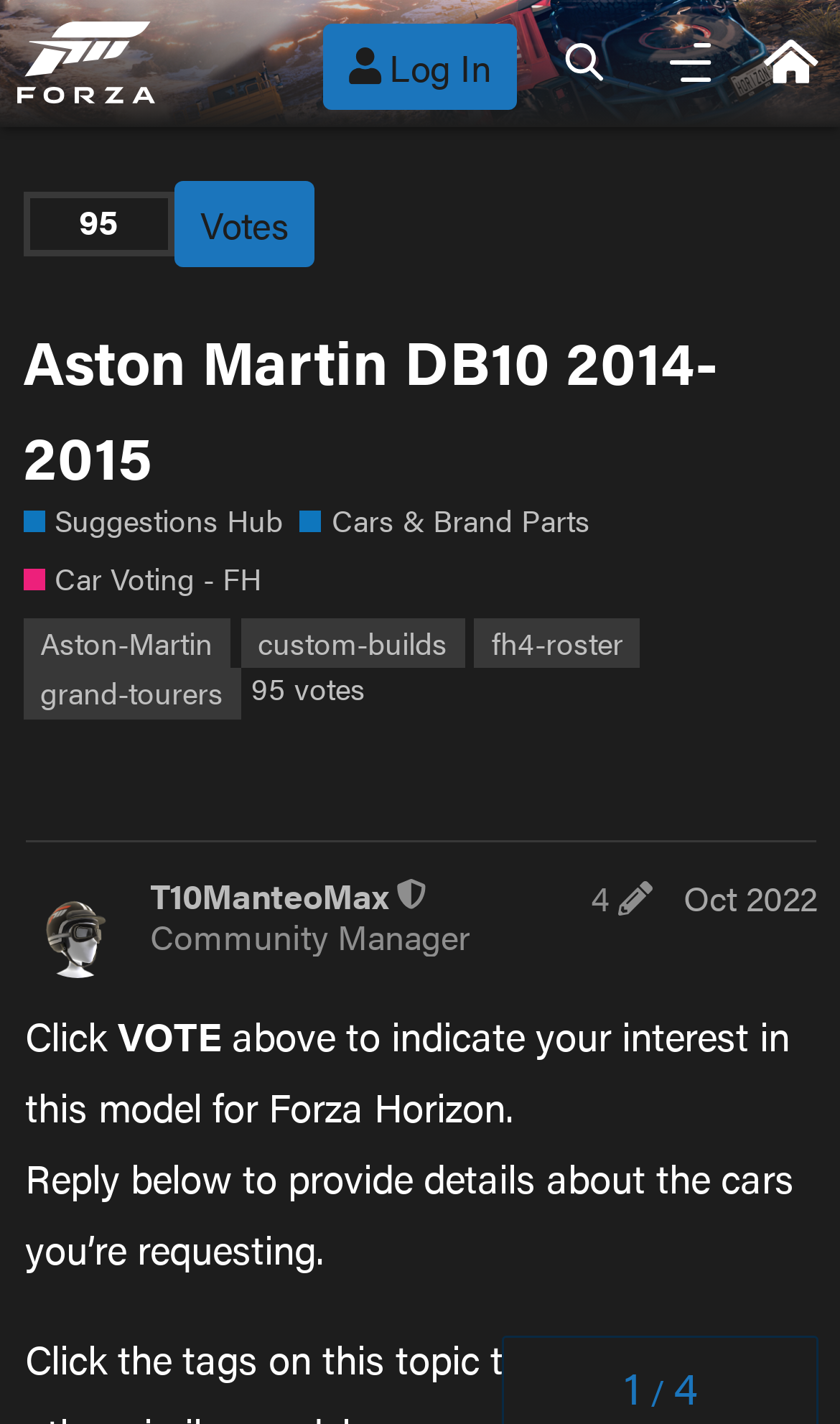Determine the bounding box coordinates for the clickable element required to fulfill the instruction: "Click the 'Load More' button". Provide the coordinates as four float numbers between 0 and 1, i.e., [left, top, right, bottom].

None